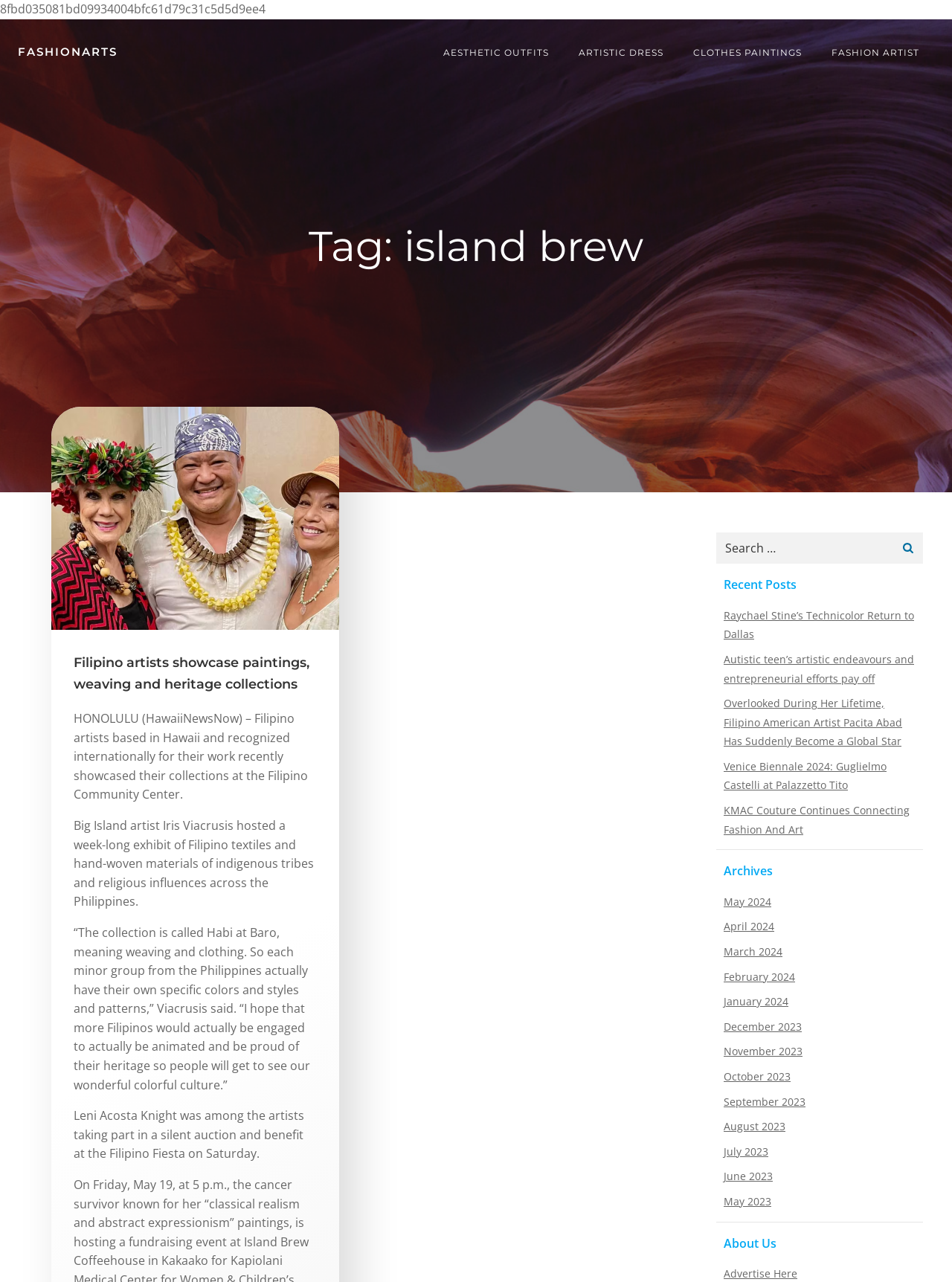Locate the bounding box coordinates of the segment that needs to be clicked to meet this instruction: "Go to archives".

[0.752, 0.672, 0.97, 0.687]